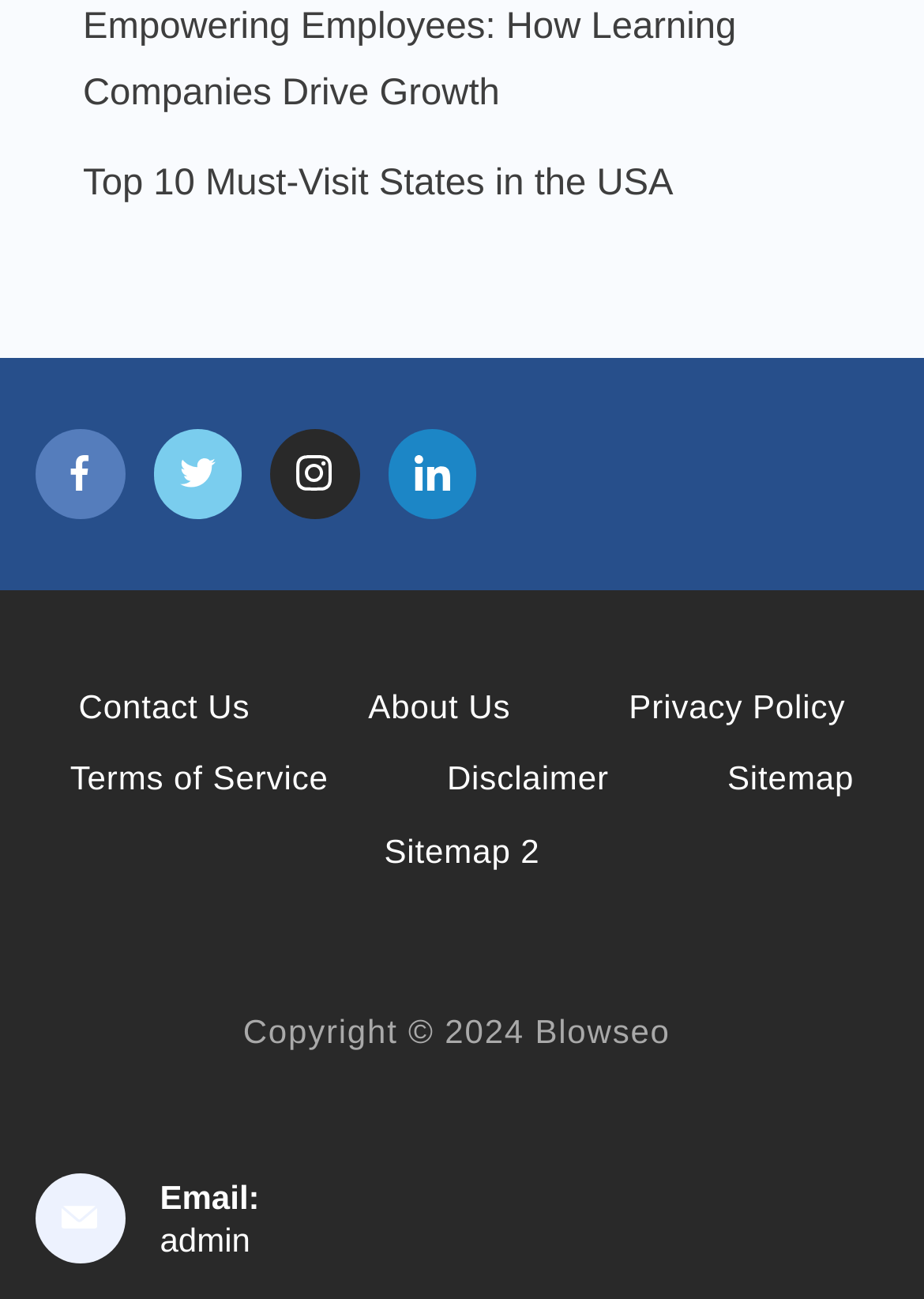Determine the bounding box coordinates of the clickable area required to perform the following instruction: "Visit Facebook". The coordinates should be represented as four float numbers between 0 and 1: [left, top, right, bottom].

[0.038, 0.331, 0.135, 0.399]